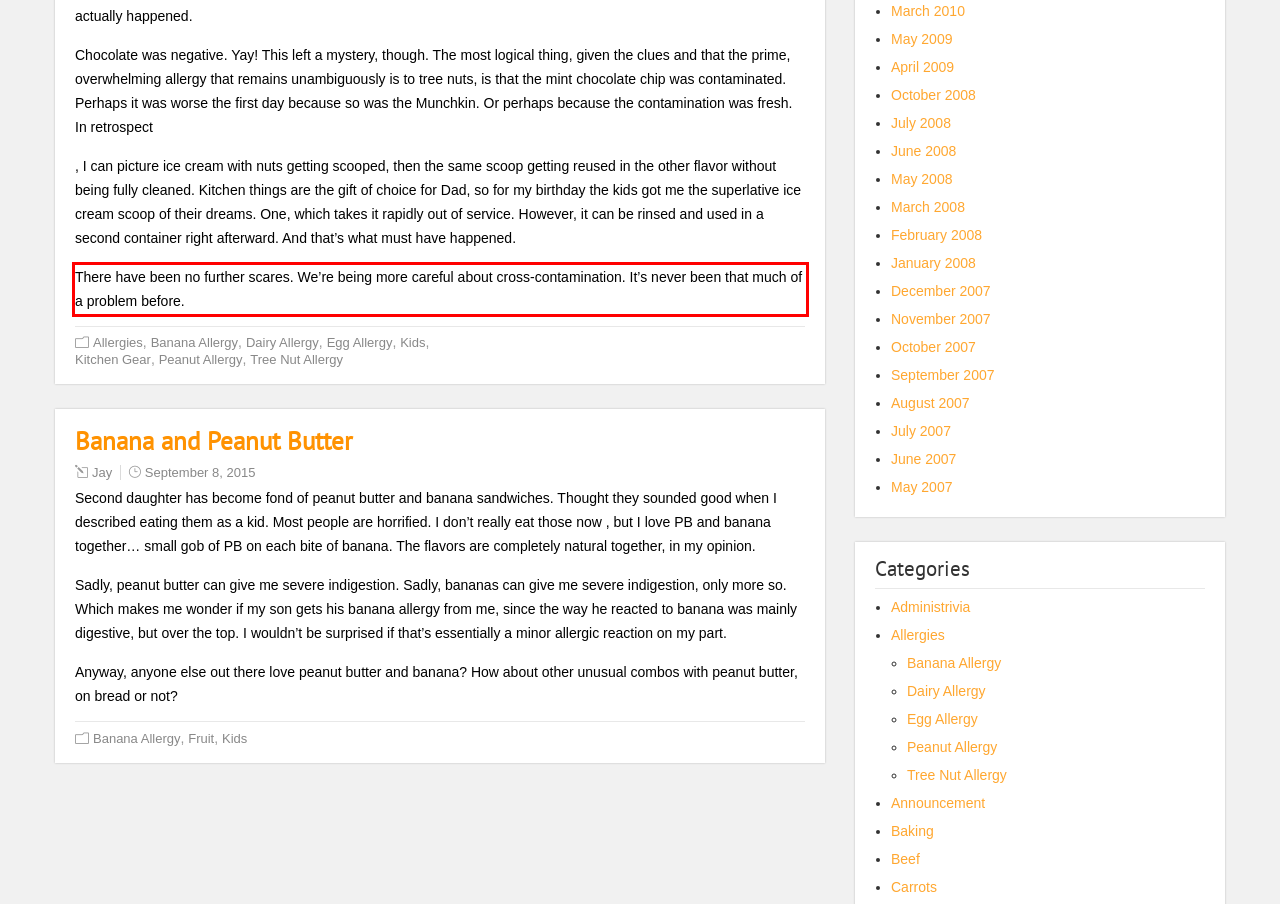Observe the screenshot of the webpage that includes a red rectangle bounding box. Conduct OCR on the content inside this red bounding box and generate the text.

There have been no further scares. We’re being more careful about cross-contamination. It’s never been that much of a problem before.